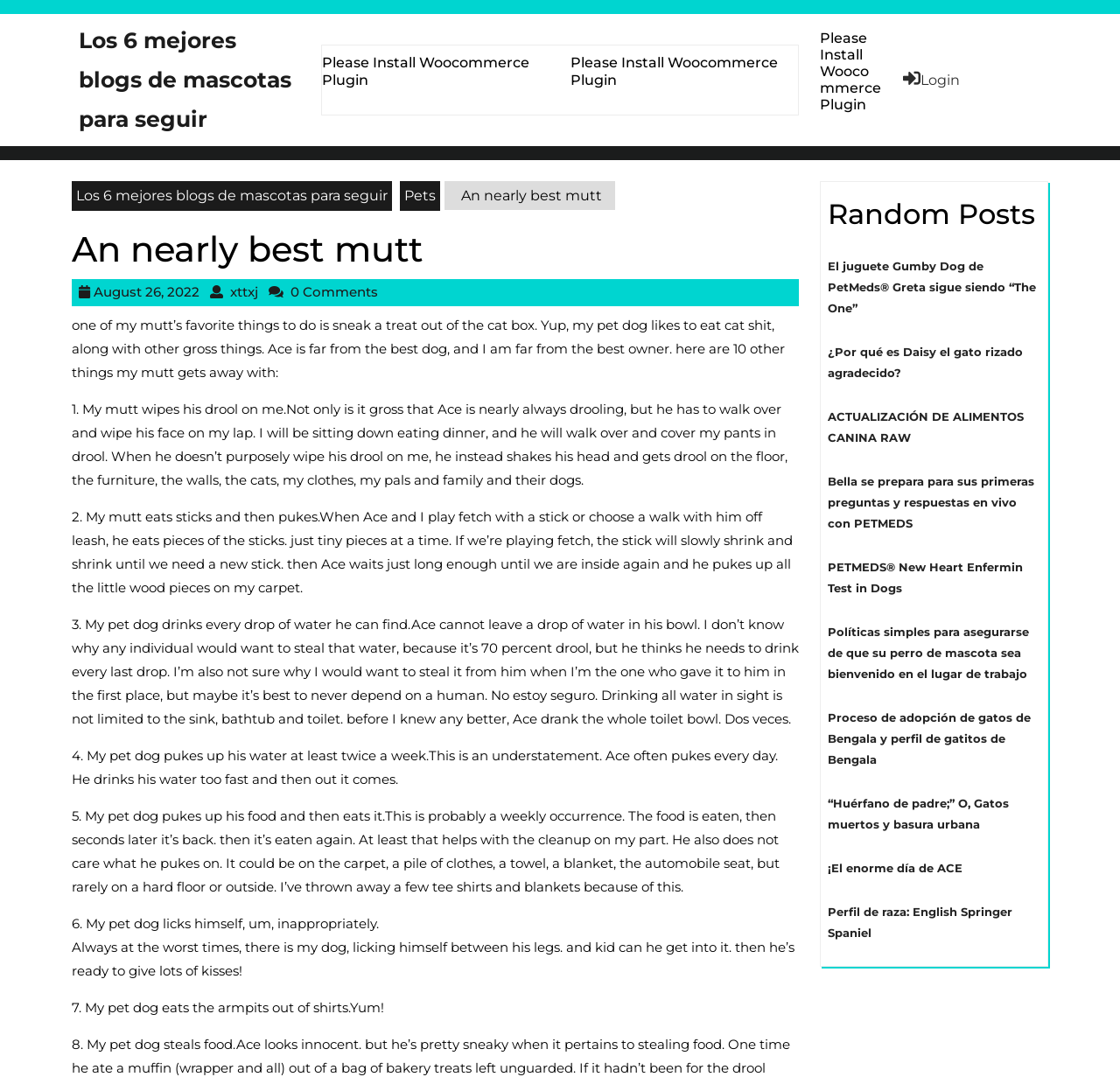Specify the bounding box coordinates of the area to click in order to execute this command: 'Click on the 'Los 6 mejores blogs de mascotas para seguir' link'. The coordinates should consist of four float numbers ranging from 0 to 1, and should be formatted as [left, top, right, bottom].

[0.07, 0.025, 0.26, 0.122]